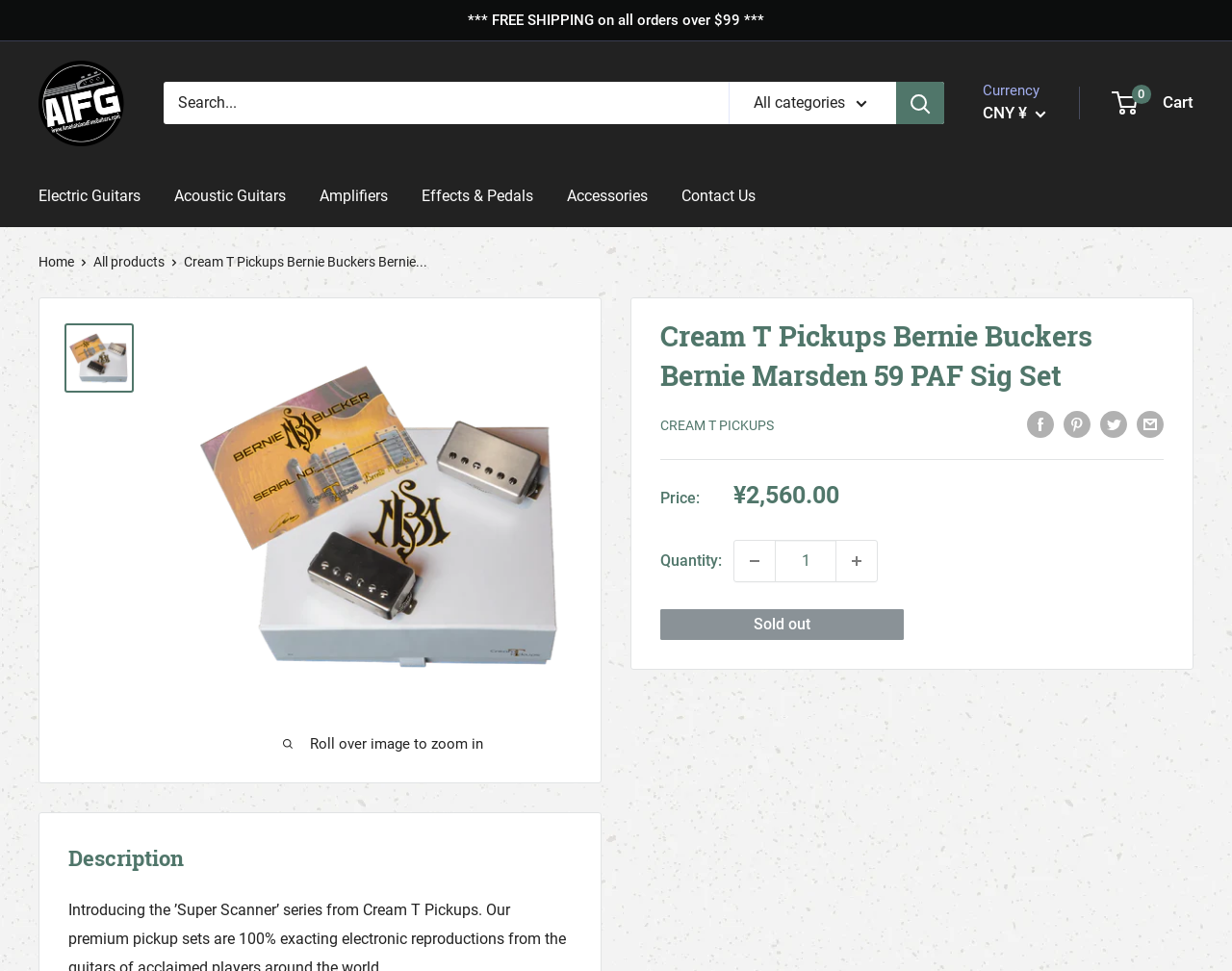Bounding box coordinates should be in the format (top-left x, top-left y, bottom-right x, bottom-right y) and all values should be floating point numbers between 0 and 1. Determine the bounding box coordinate for the UI element described as: Electric Guitars

[0.031, 0.187, 0.114, 0.217]